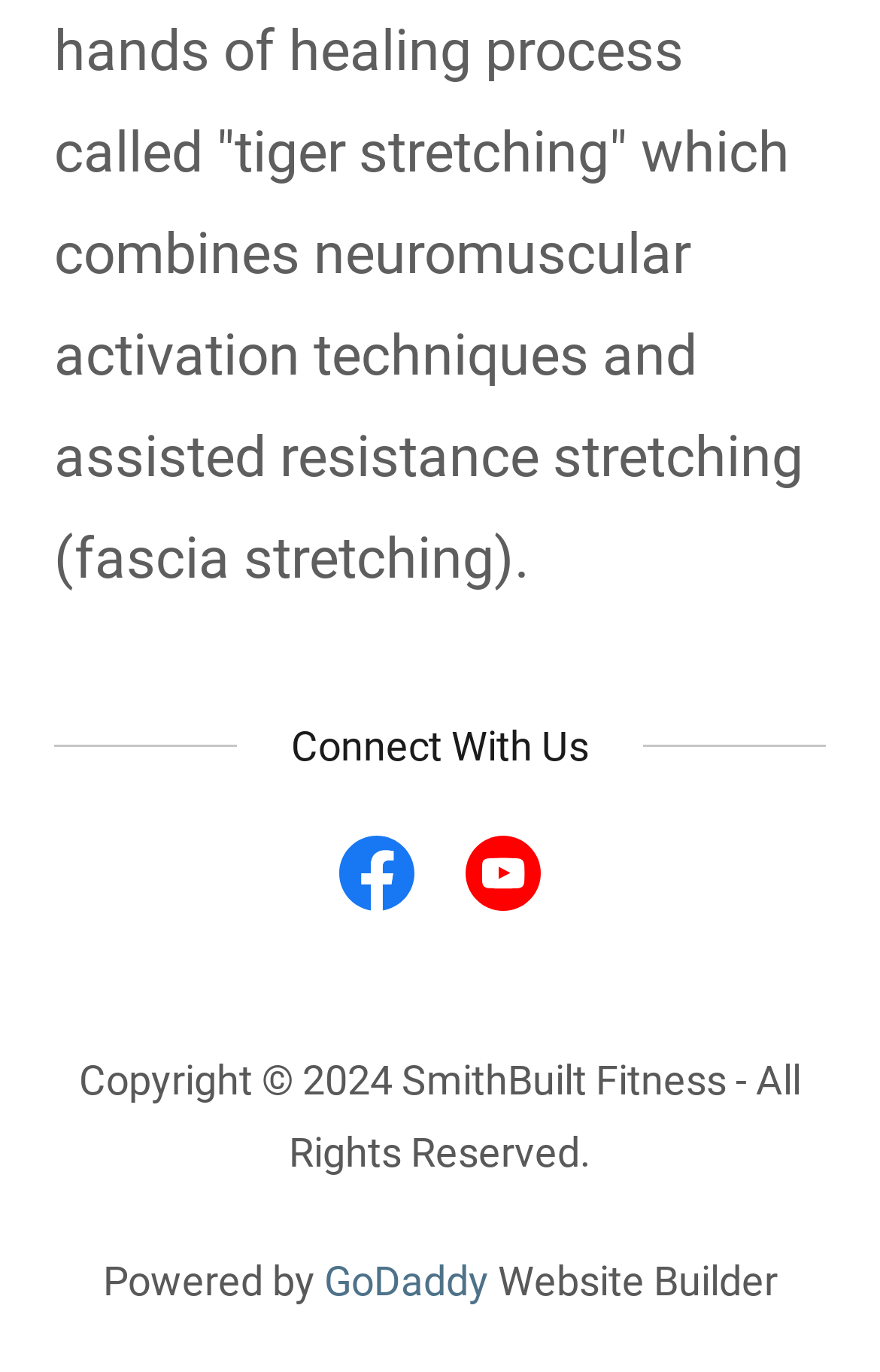Identify the bounding box for the UI element described as: "aria-label="Facebook Social Link"". Ensure the coordinates are four float numbers between 0 and 1, formatted as [left, top, right, bottom].

[0.356, 0.604, 0.5, 0.683]